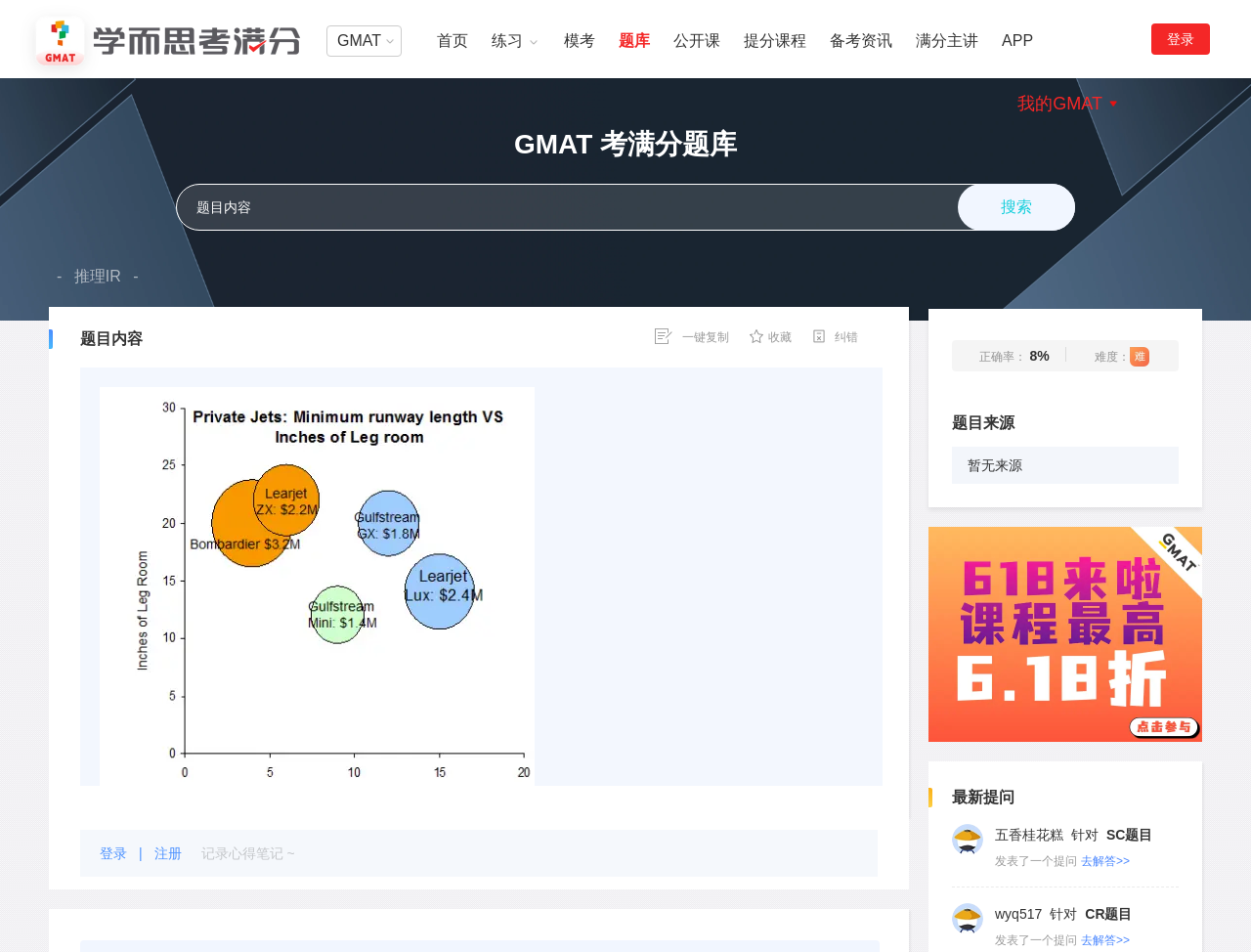Offer a comprehensive description of the webpage’s content and structure.

This webpage is a GMAT question bank platform, providing reasoning IR true questions and answer analysis for GMAT test-takers. At the top, there is a navigation menu with 10 links, including "首页" (Home), "练习" (Practice), "模考" (Mock Test), "题库" (Question Bank), "公开课" (Public Course), "提分课程" (Score Improvement Course), "备考资讯" (Test Prep Information), "满分主讲" (Full Score Lecturer), "APP" (Mobile App), and "我的GMAT" (My GMAT).

Below the navigation menu, there is a heading "GMAT 考满分题库" (GMAT Full Score Question Bank). On the left side, there is a textbox for searching questions, with a search button labeled "搜索" (Search). Above the search button, there is a link "推理IR" (Reasoning IR) and a static text "-" (hyphen).

On the right side, there is an image related to GMAT, and below it, there are three links: "一键复制" (One-Click Copy), "收藏" (Favorite), and "纠错" (Report Error).

In the main content area, there are four sections of question lists, each with a heading "最新提问" (Latest Questions). Each section contains three question items, with an image of the user who posted the question, the question content, and a link to answer the question. The question items are arranged in a list format, with the most recent question at the top.

At the bottom of the page, there are two links: "登录" (Login) and "注册" (Register), separated by a vertical line. Next to them, there is a static text "记录心得笔记 ~" (Record Your Notes ~).